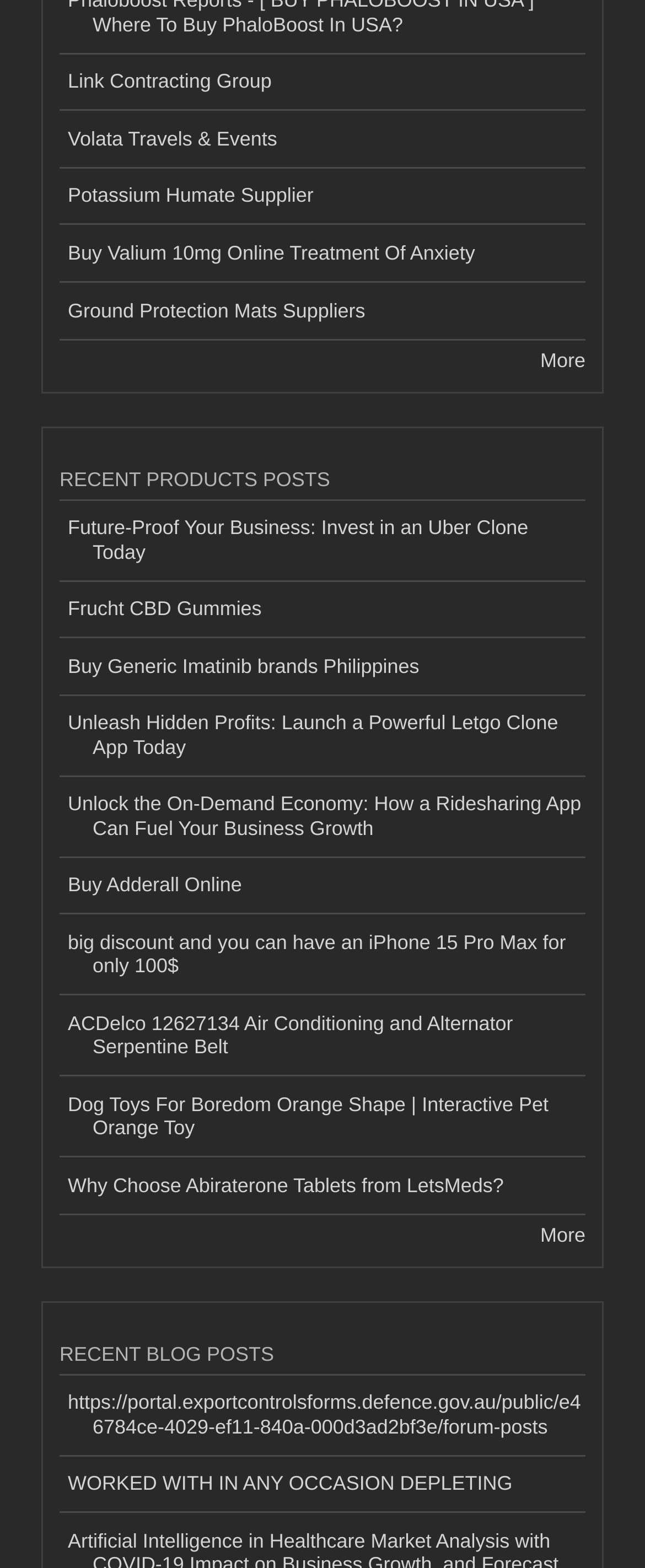Identify the bounding box for the UI element specified in this description: "More". The coordinates must be four float numbers between 0 and 1, formatted as [left, top, right, bottom].

[0.838, 0.222, 0.908, 0.237]